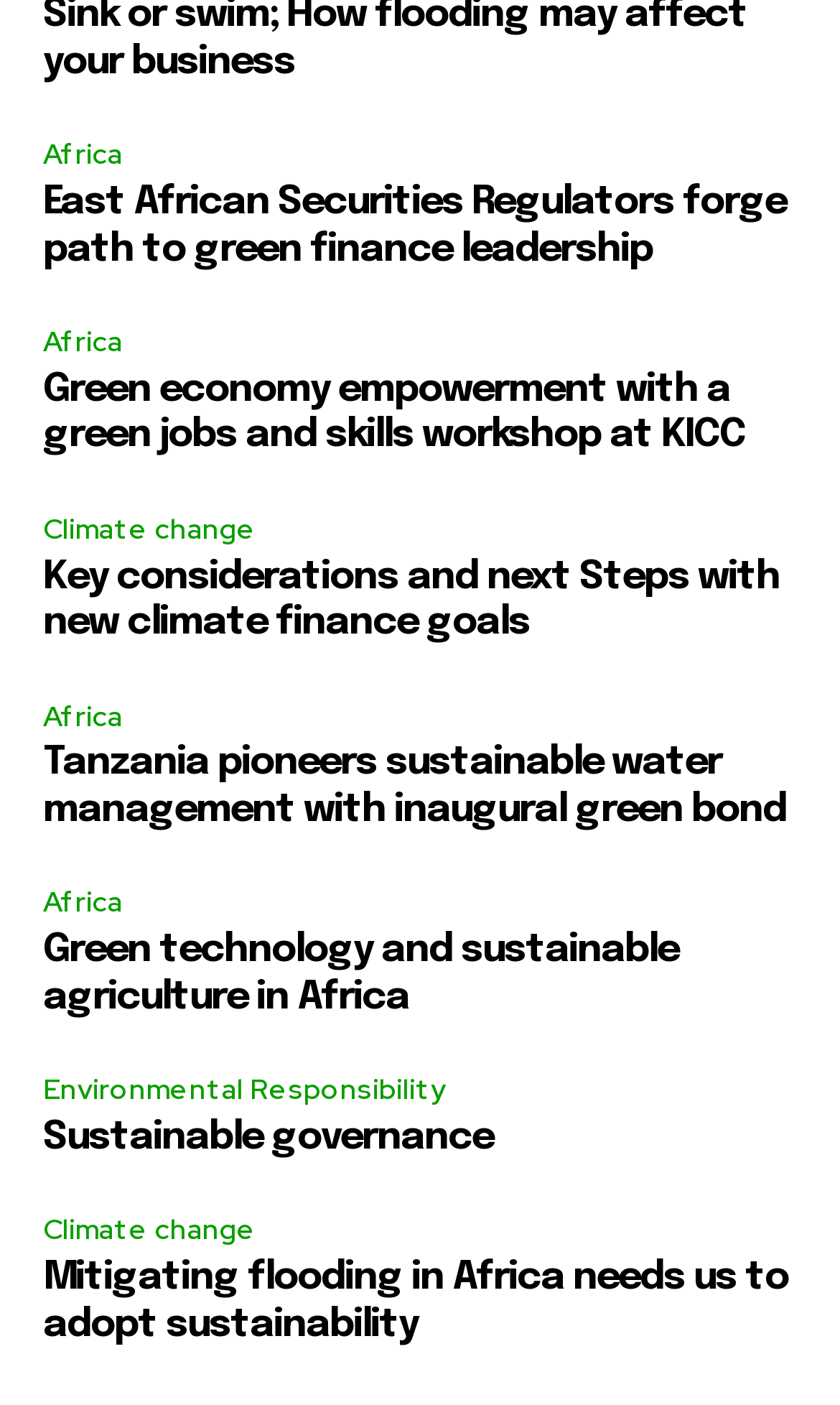Respond with a single word or phrase to the following question: What is the theme of the webpage?

Sustainability